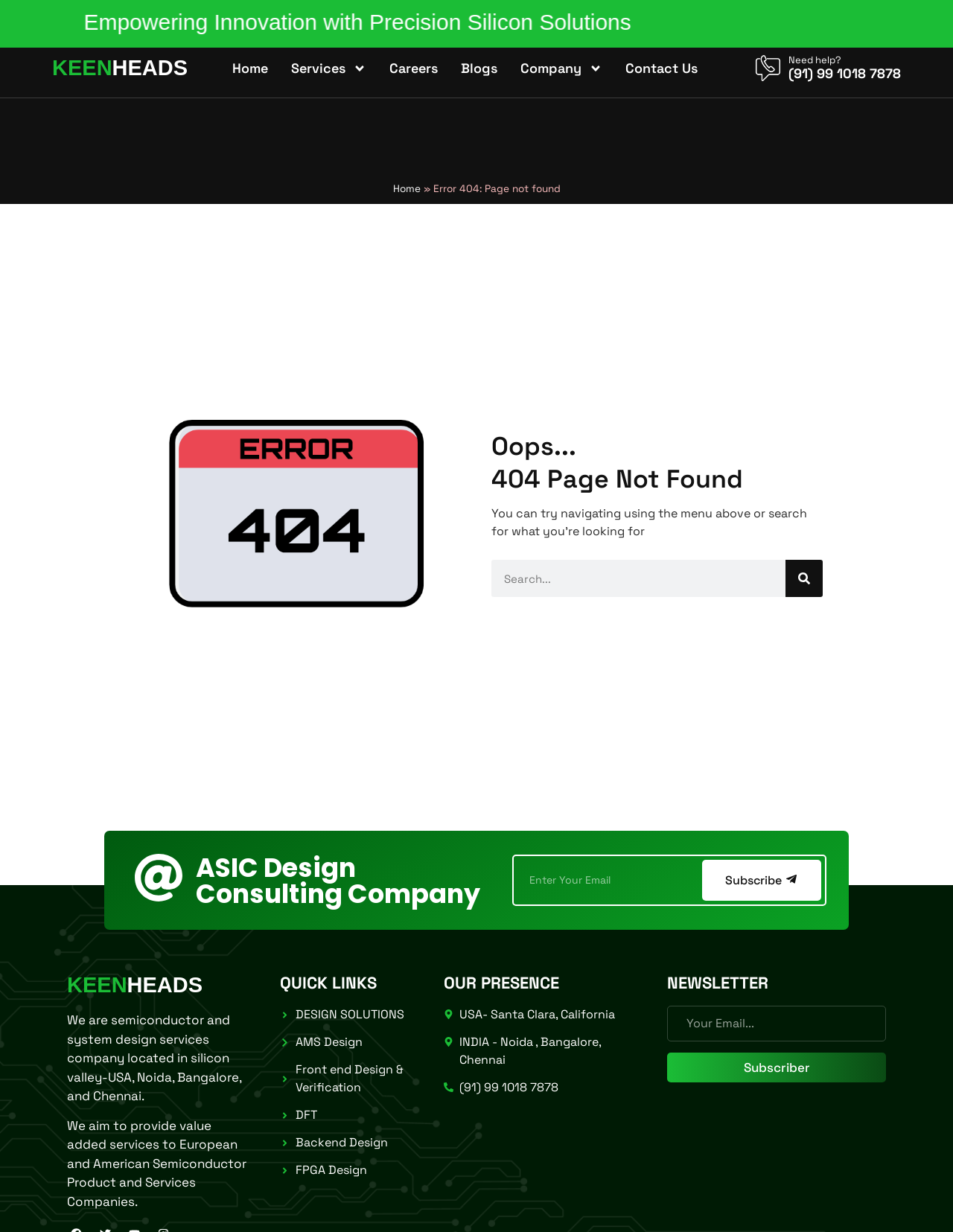What services does the company provide?
Refer to the image and provide a one-word or short phrase answer.

ASIC Design Consulting